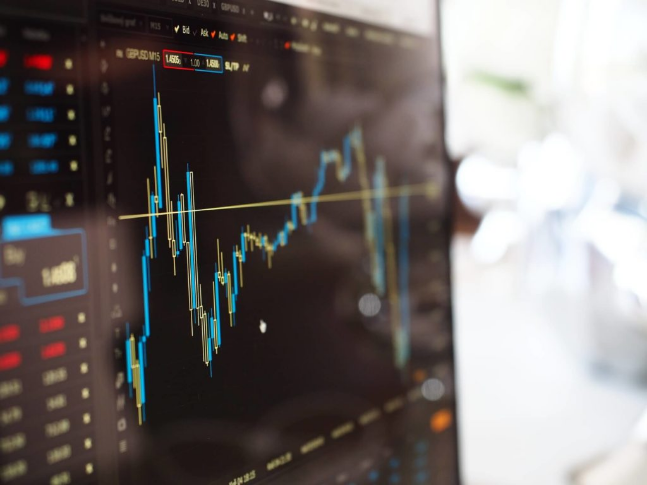Explain what is happening in the image with as much detail as possible.

The image captures a close-up view of a stock market chart displayed on a computer screen. The chart features a series of fluctuations represented by dynamic blue and yellow candlestick patterns, illustrating price changes over time. A horizontal yellow line bisects the chart, indicating a significant value level. Above the chart, various metrics and values—such as currency pairs and their exchange rates—can be seen, reflecting the real-time data integral to trading activities. This visual representation emphasizes the complexity and volatility of financial markets, underscoring the importance of data analysis for informed decision-making. As an illustration of big data's role in finance, this image exemplifies how real-time information can enhance trading strategies and performance.